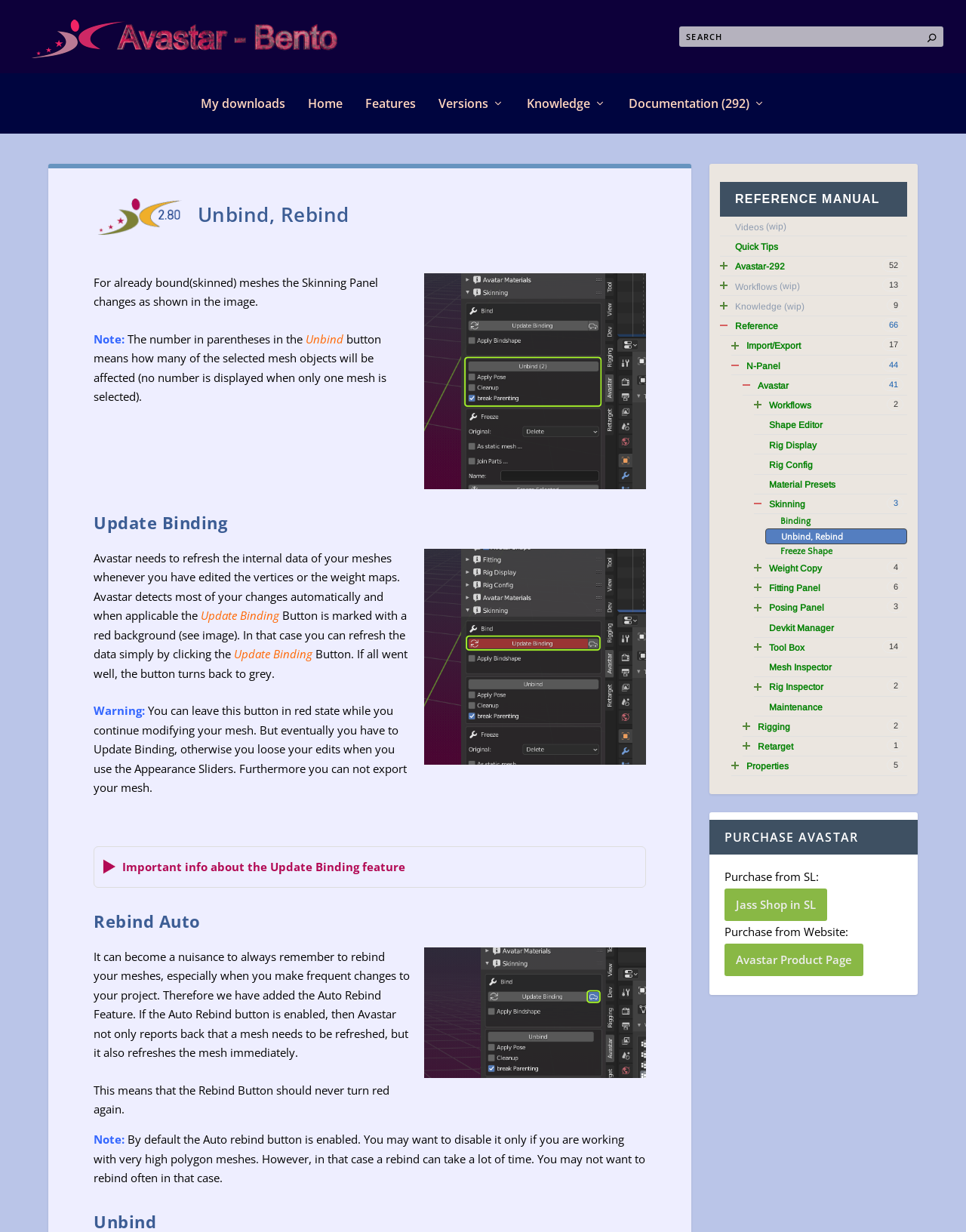How many sections are in the Reference Manual? Look at the image and give a one-word or short phrase answer.

Multiple sections